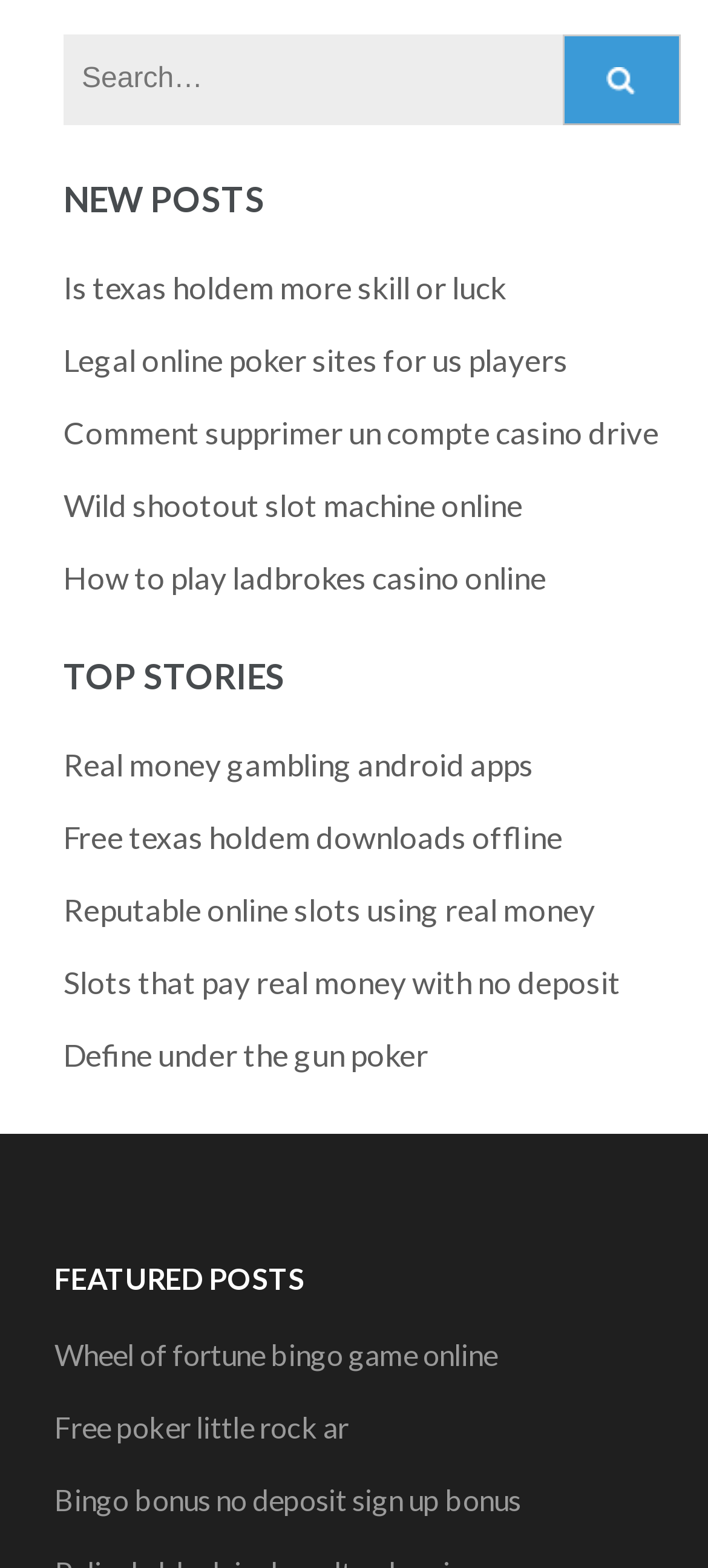Please give a succinct answer using a single word or phrase:
What is the function of the 'Search' button?

To submit search query